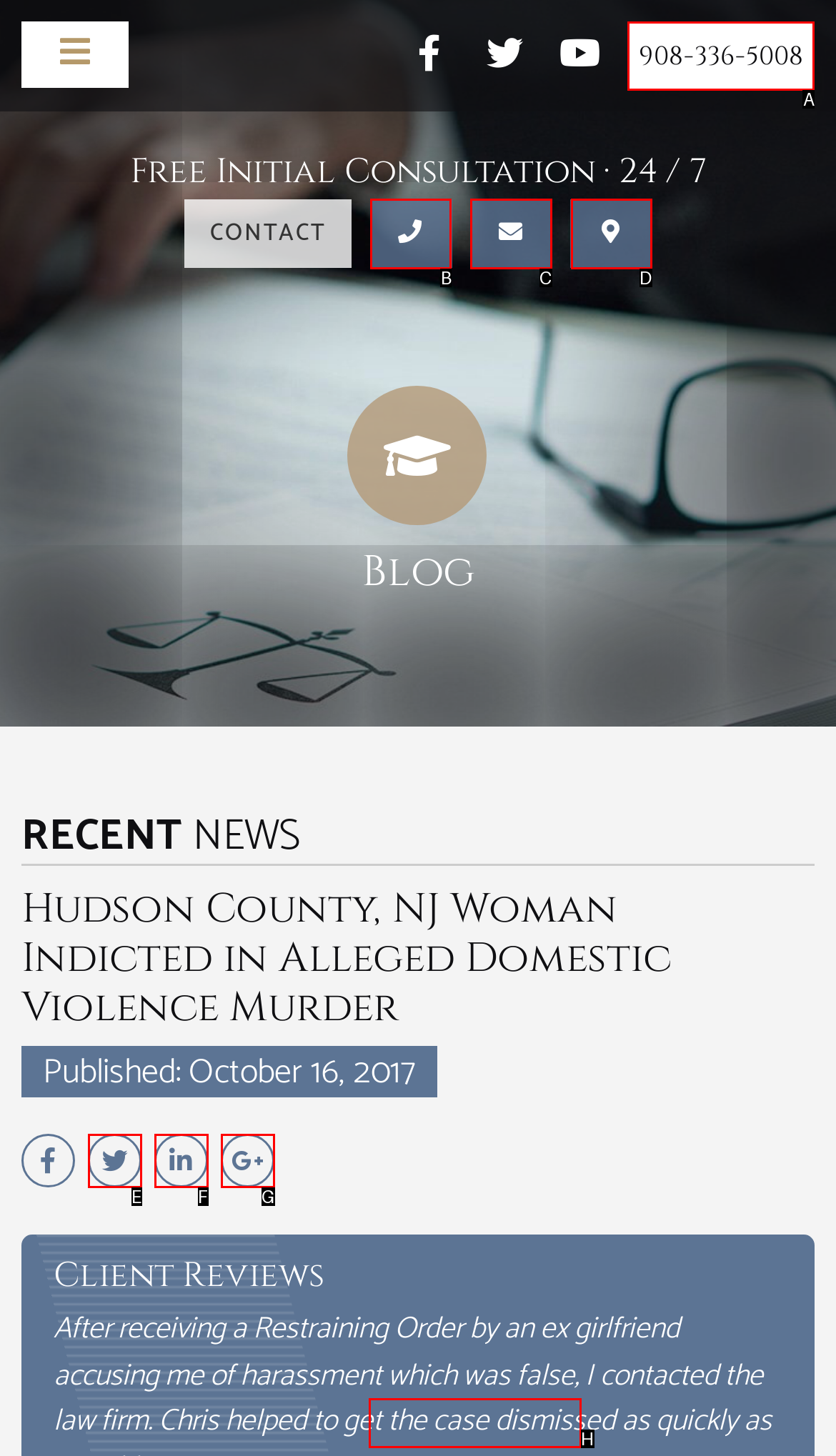Find the HTML element to click in order to complete this task: Call the phone number
Answer with the letter of the correct option.

A